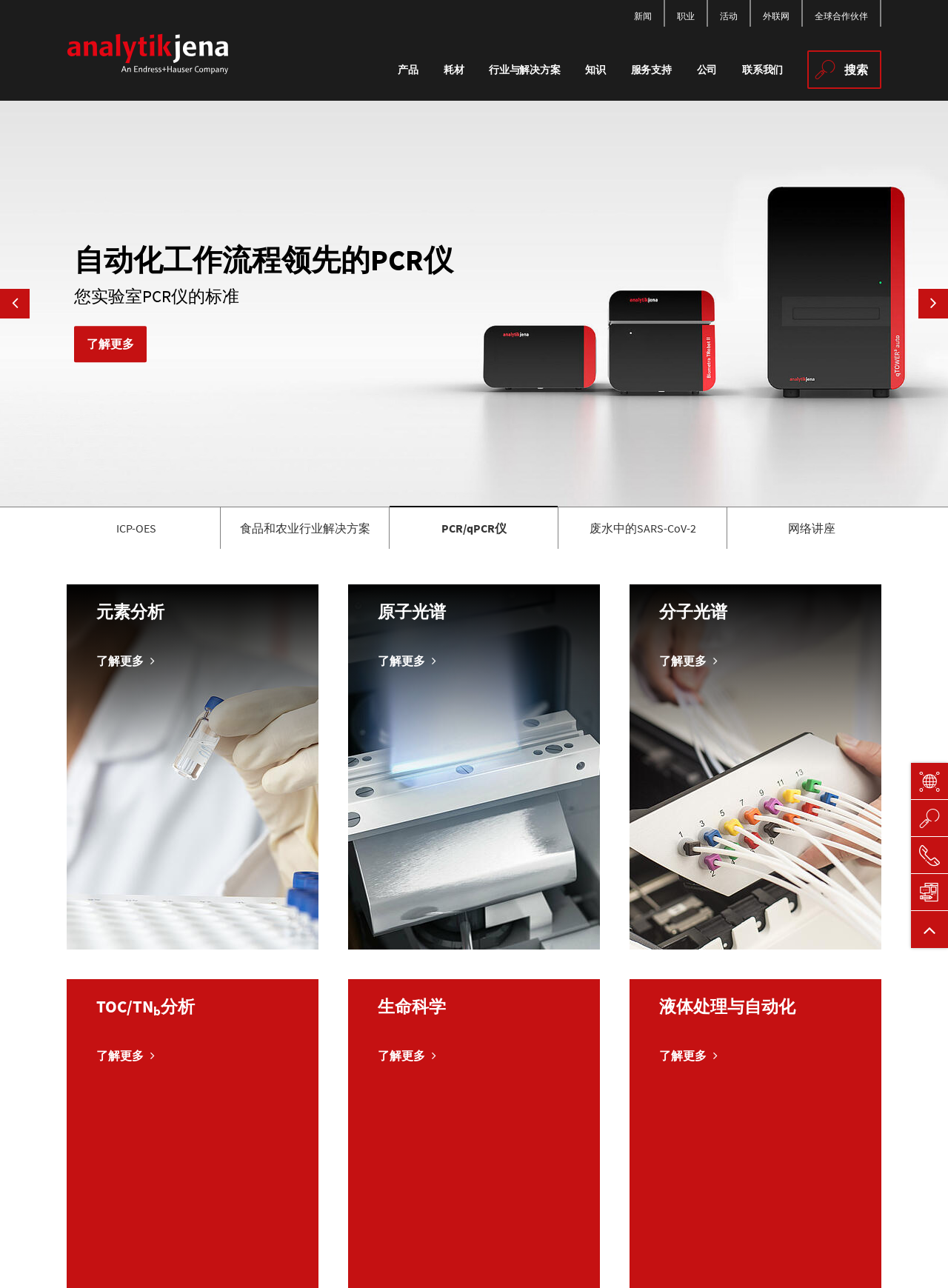Find and indicate the bounding box coordinates of the region you should select to follow the given instruction: "Learn more about PCR instruments".

[0.226, 0.267, 0.302, 0.295]